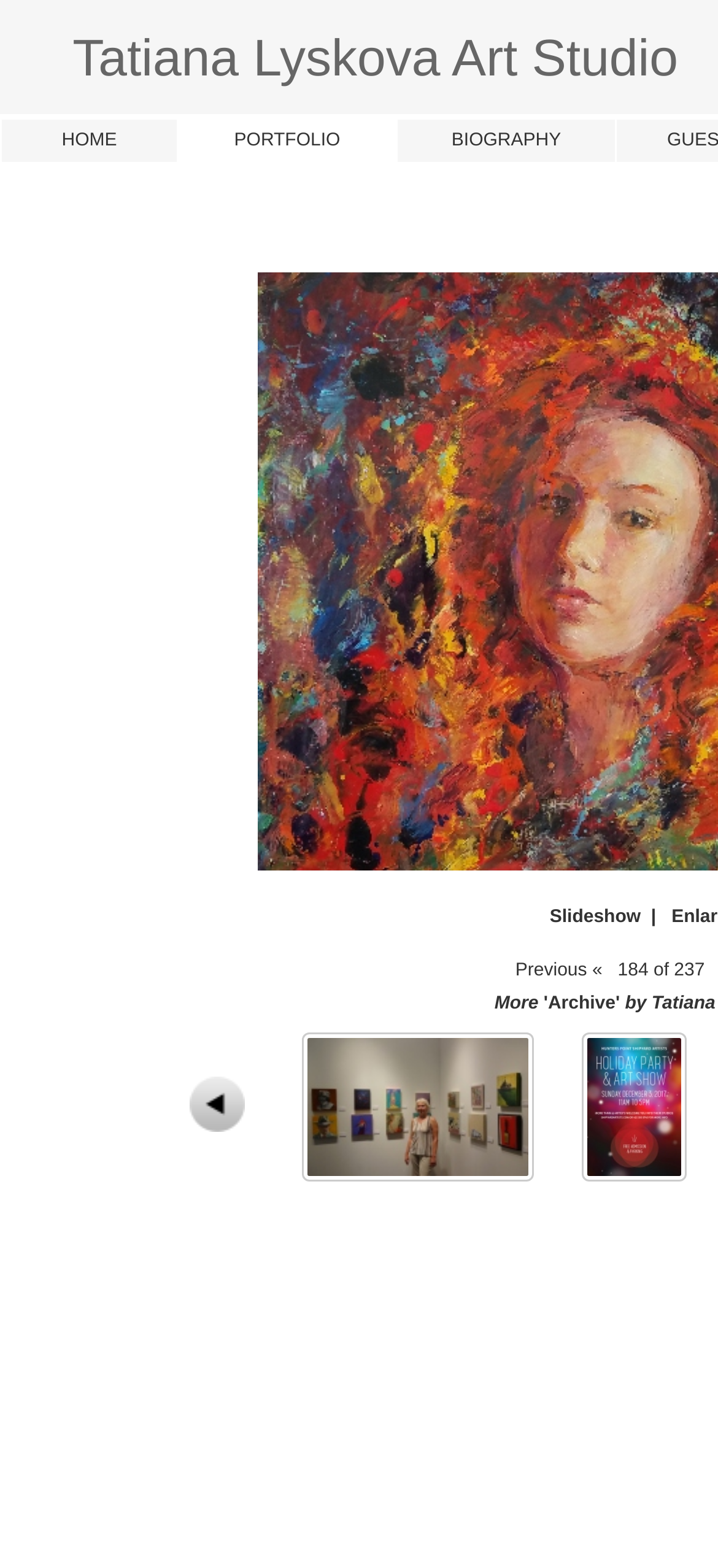Indicate the bounding box coordinates of the element that must be clicked to execute the instruction: "Go to the 'PORTFOLIO' page". The coordinates should be given as four float numbers between 0 and 1, i.e., [left, top, right, bottom].

[0.326, 0.083, 0.474, 0.096]